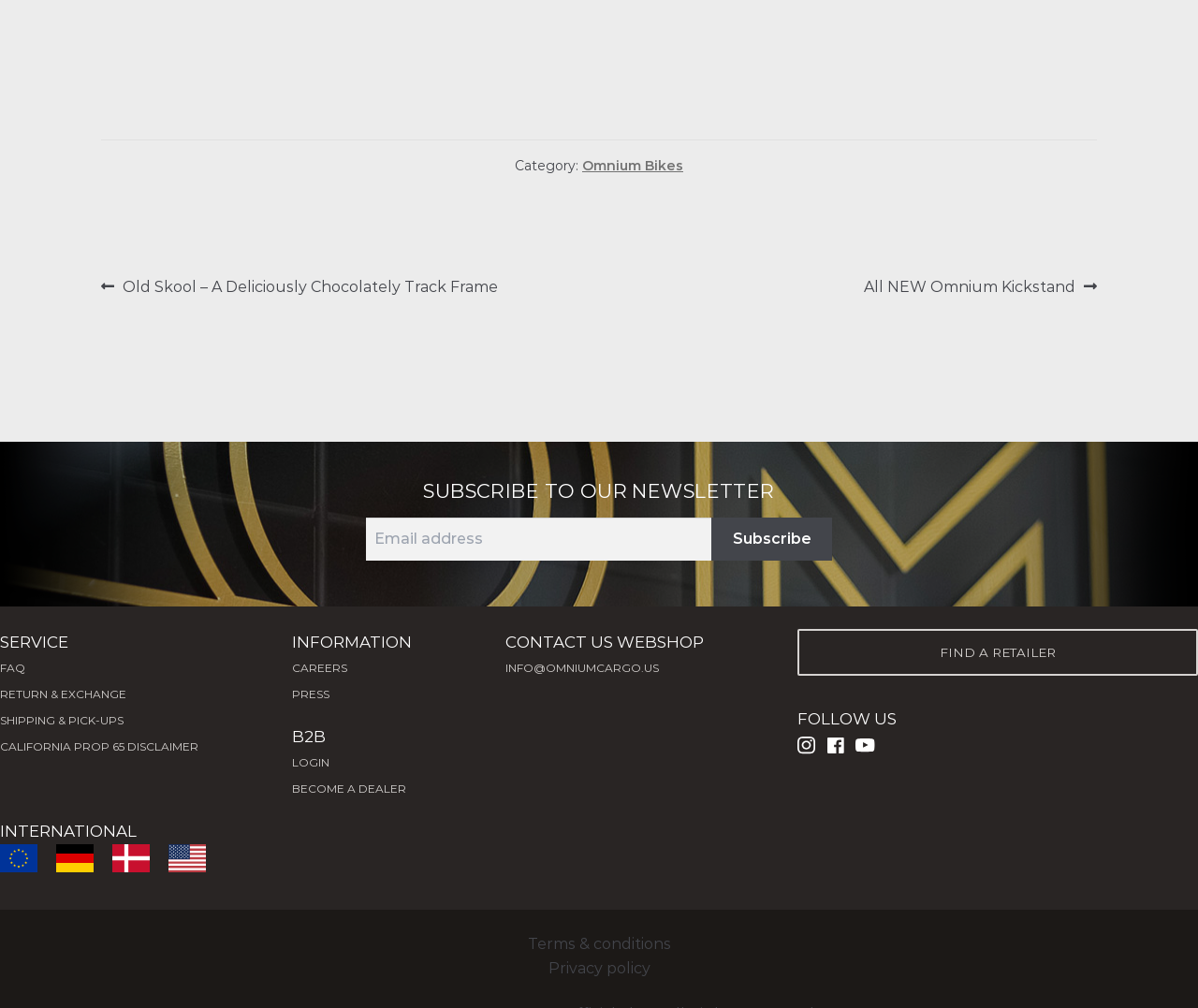Please locate the bounding box coordinates of the element's region that needs to be clicked to follow the instruction: "View previous post". The bounding box coordinates should be provided as four float numbers between 0 and 1, i.e., [left, top, right, bottom].

[0.084, 0.273, 0.415, 0.297]